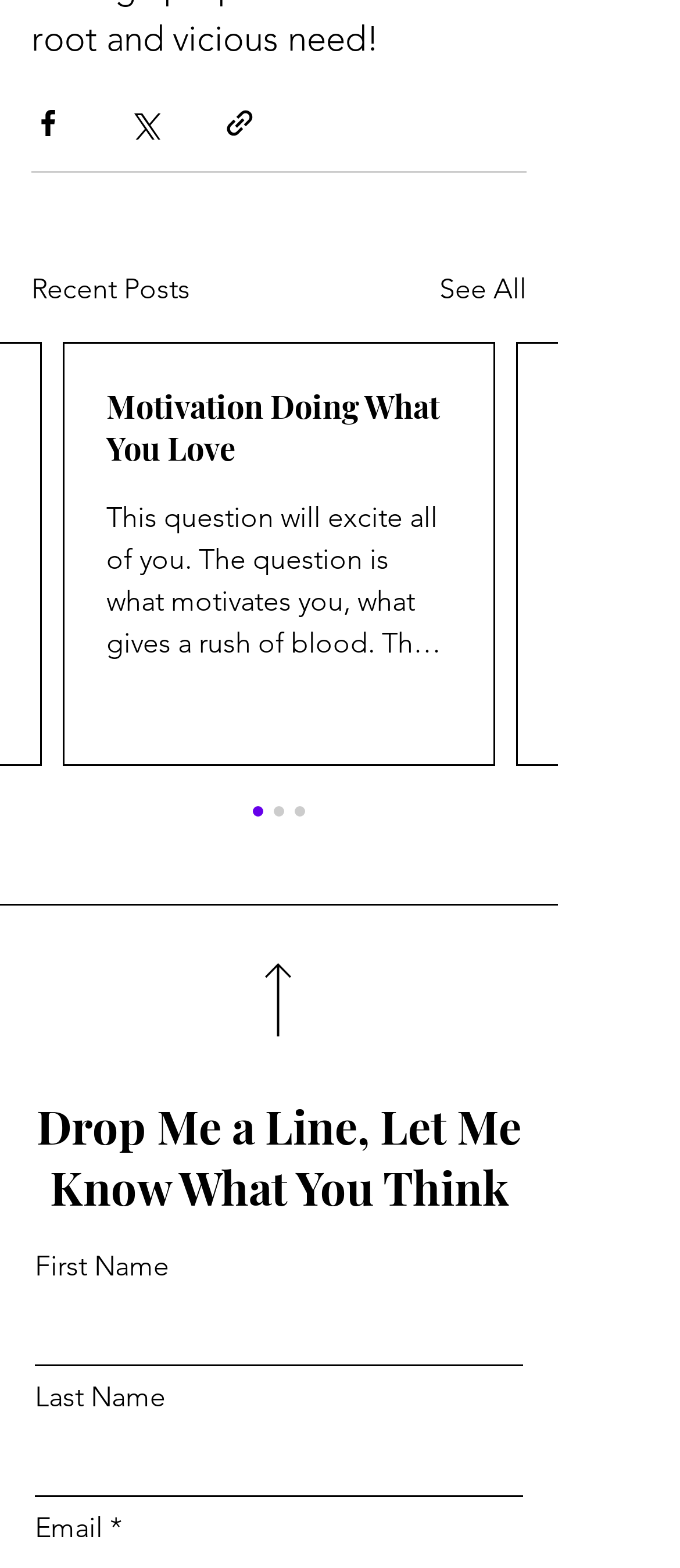Identify the bounding box coordinates for the UI element mentioned here: "Motivation Doing What You Love". Provide the coordinates as four float values between 0 and 1, i.e., [left, top, right, bottom].

[0.156, 0.246, 0.664, 0.299]